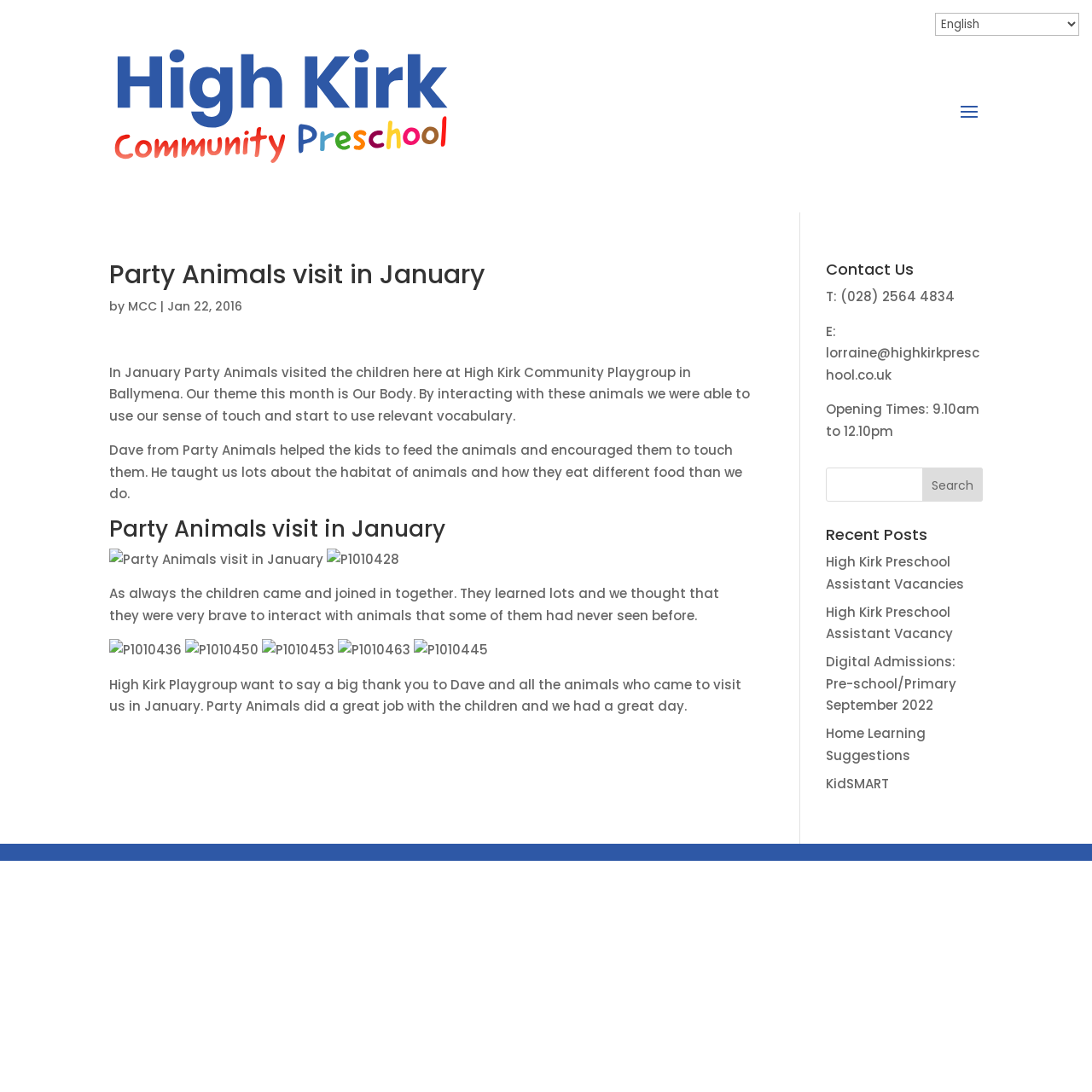Determine the bounding box for the HTML element described here: "June 11, 2020". The coordinates should be given as [left, top, right, bottom] with each number being a float between 0 and 1.

None